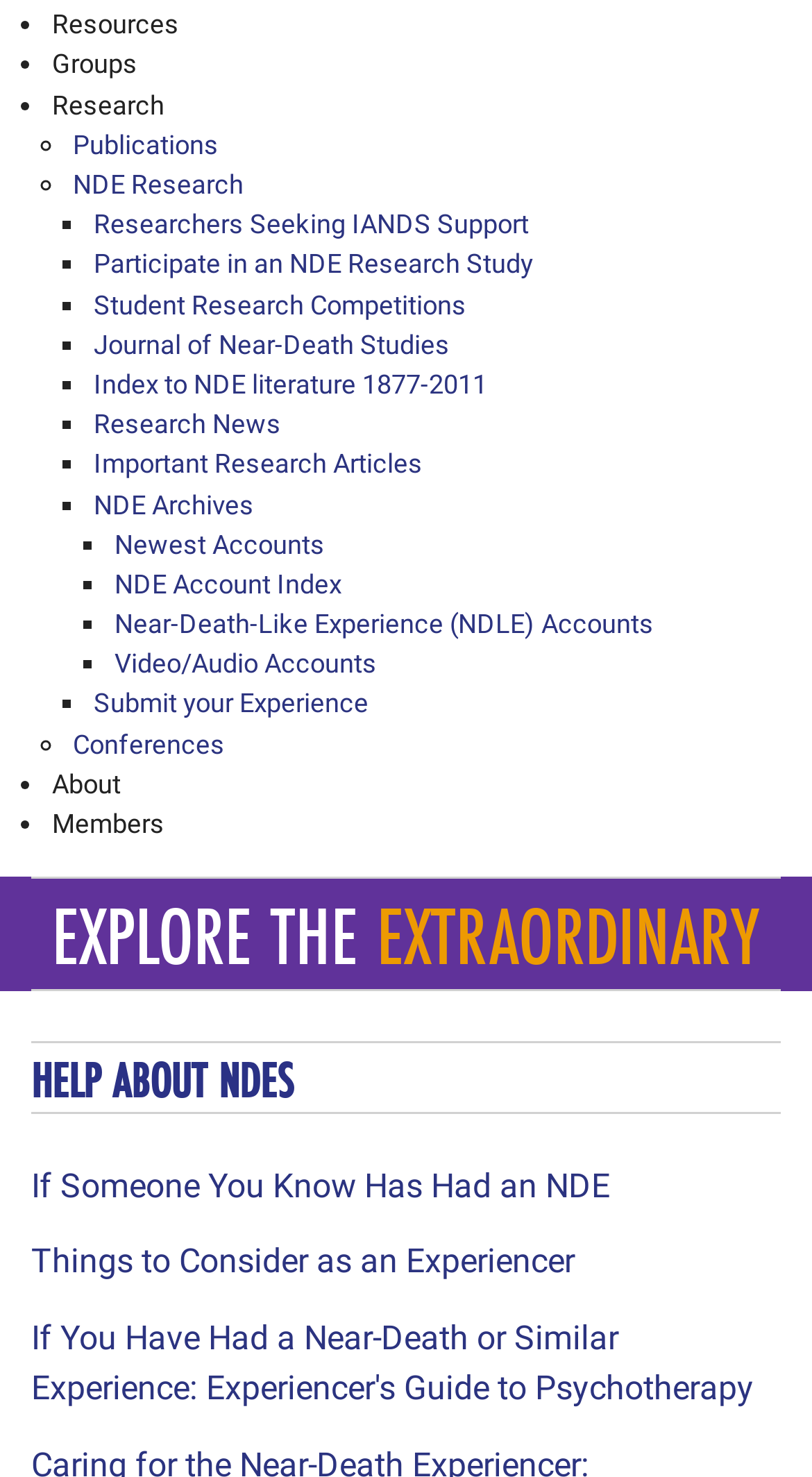Using the element description provided, determine the bounding box coordinates in the format (top-left x, top-left y, bottom-right x, bottom-right y). Ensure that all values are floating point numbers between 0 and 1. Element description: Student Research Competitions

[0.115, 0.195, 0.574, 0.217]